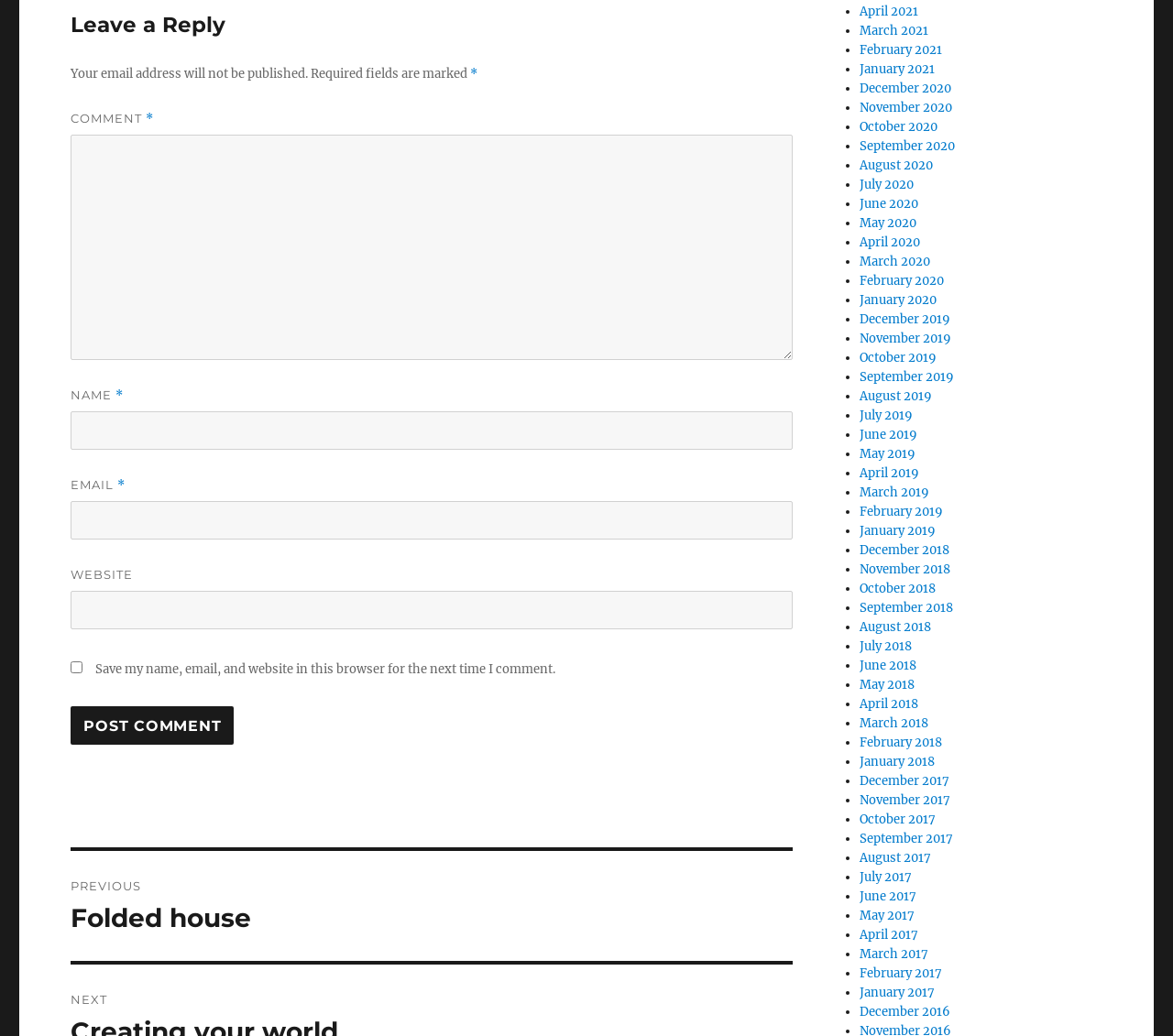Answer the following query with a single word or phrase:
What is the list of links on the right side?

Archive links